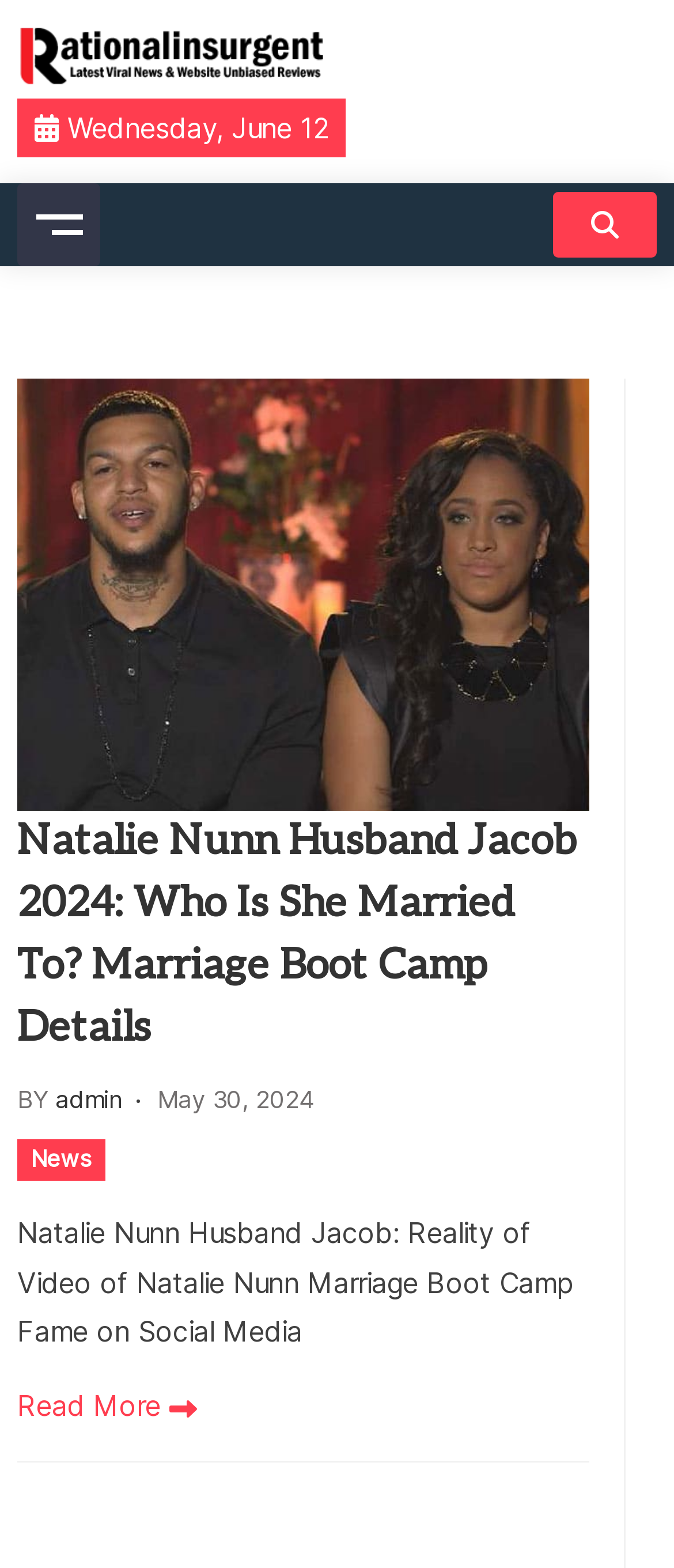Please give a short response to the question using one word or a phrase:
Who is the author of the article?

admin